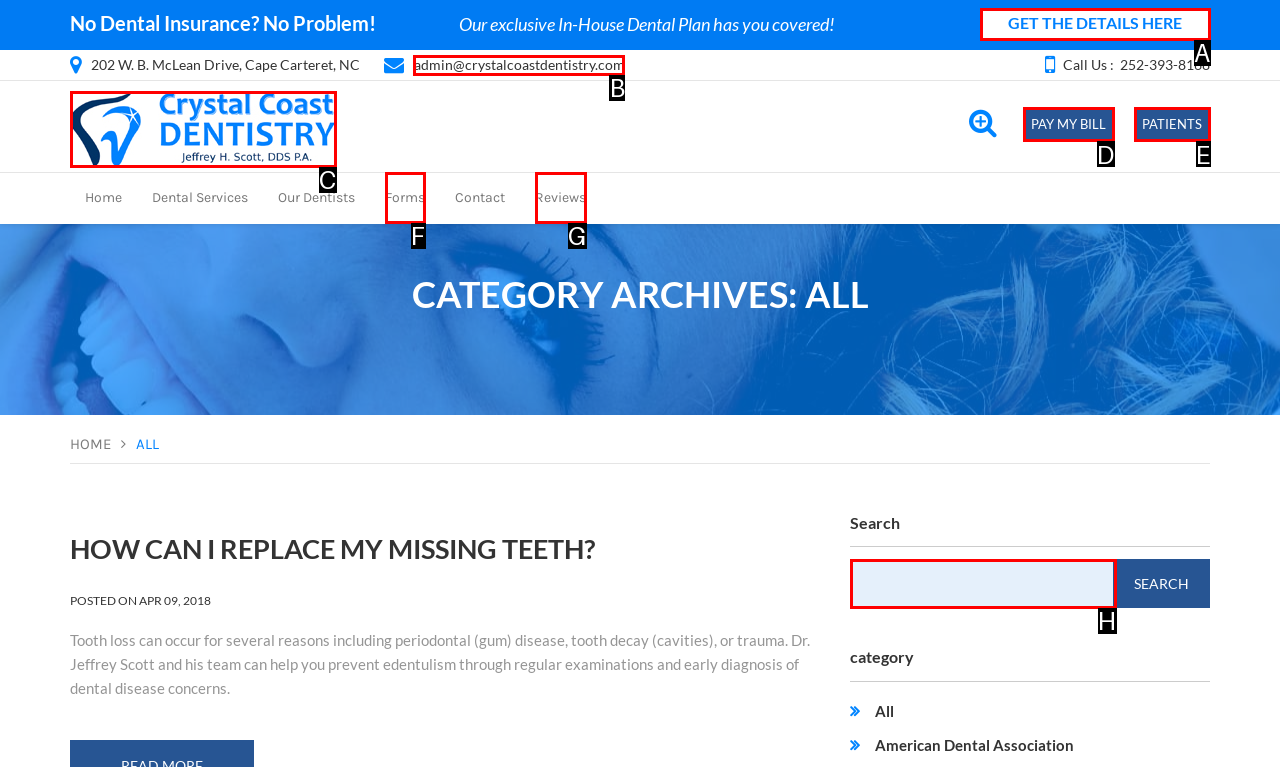Identify the HTML element that corresponds to the description: GET THE DETAILS HERE Provide the letter of the matching option directly from the choices.

A